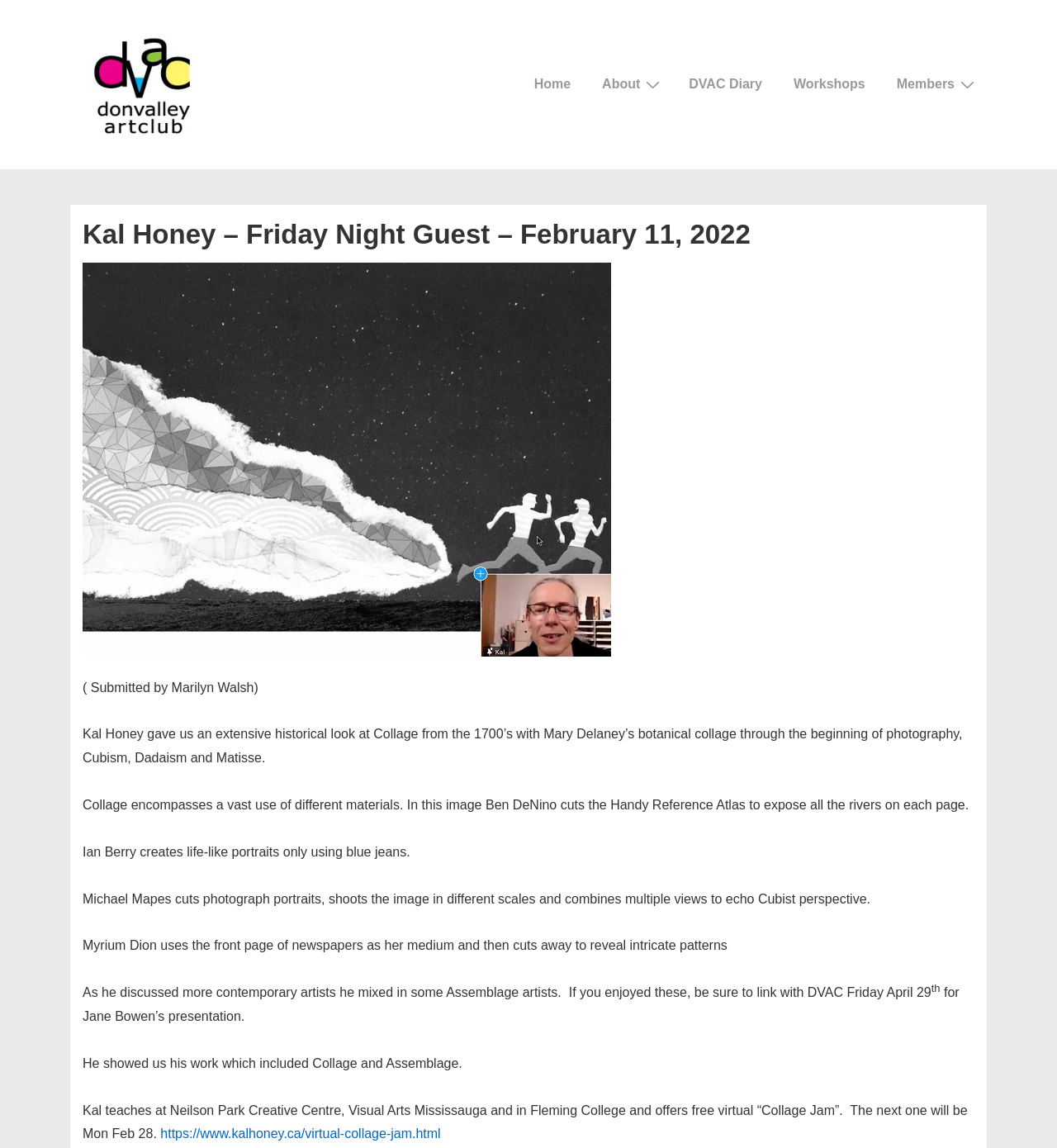Answer with a single word or phrase: 
What is the name of the artist who creates life-like portraits using blue jeans?

Ian Berry